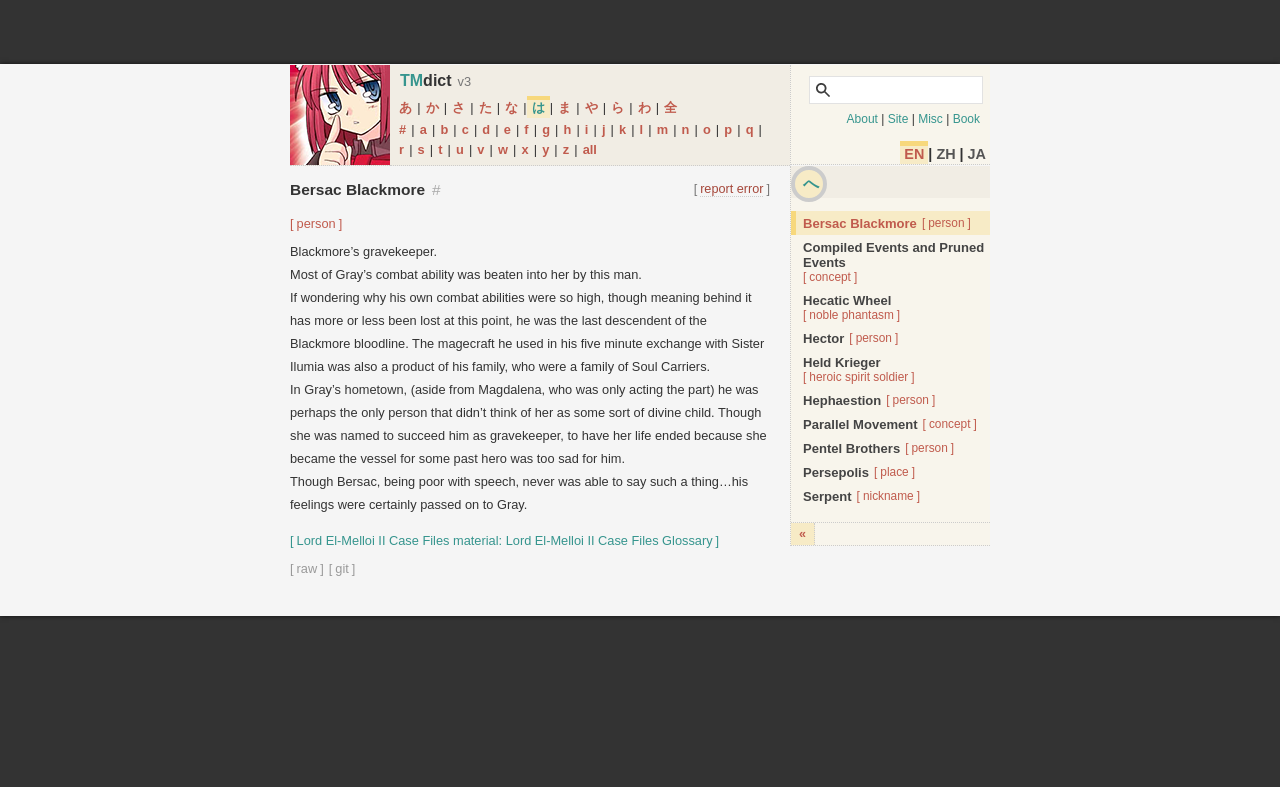Provide the bounding box coordinates of the HTML element this sentence describes: "Hecatic Wheel noble phantasm". The bounding box coordinates consist of four float numbers between 0 and 1, i.e., [left, top, right, bottom].

[0.618, 0.366, 0.773, 0.414]